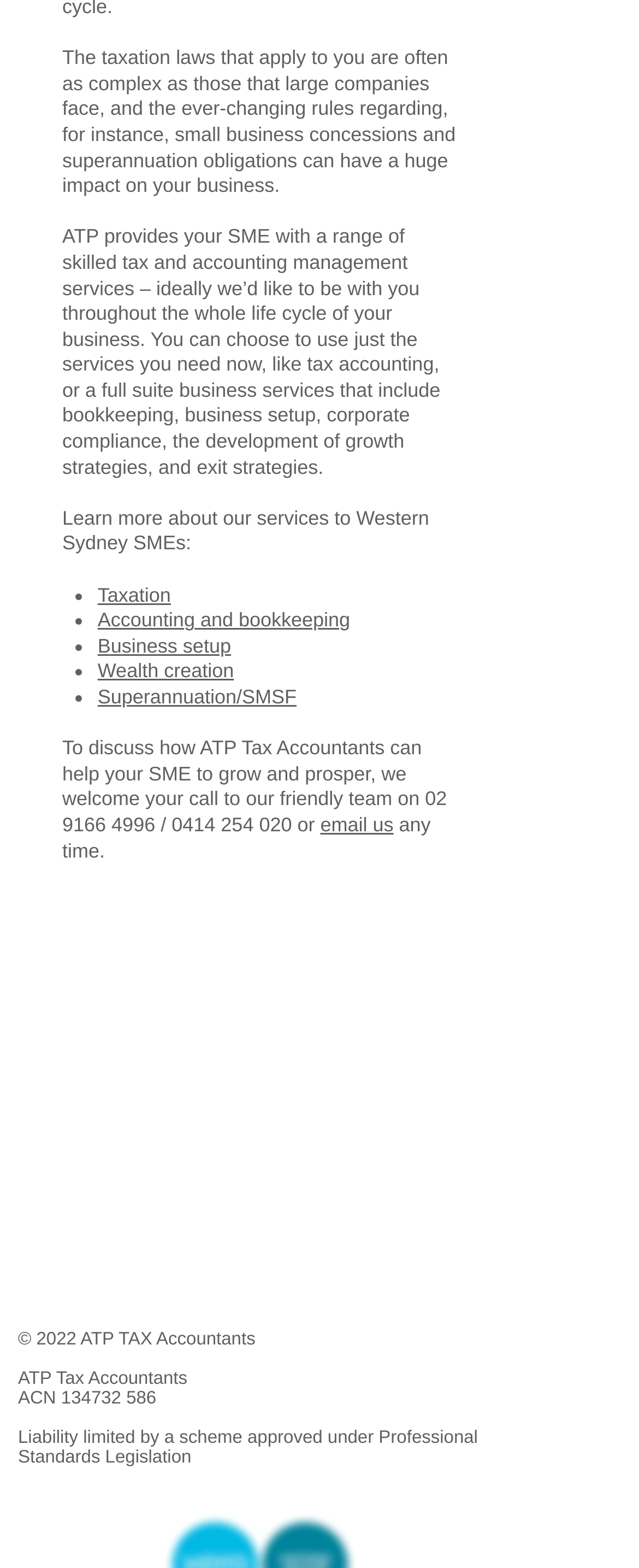What is the name of the company?
From the image, respond using a single word or phrase.

ATP Tax Accountants